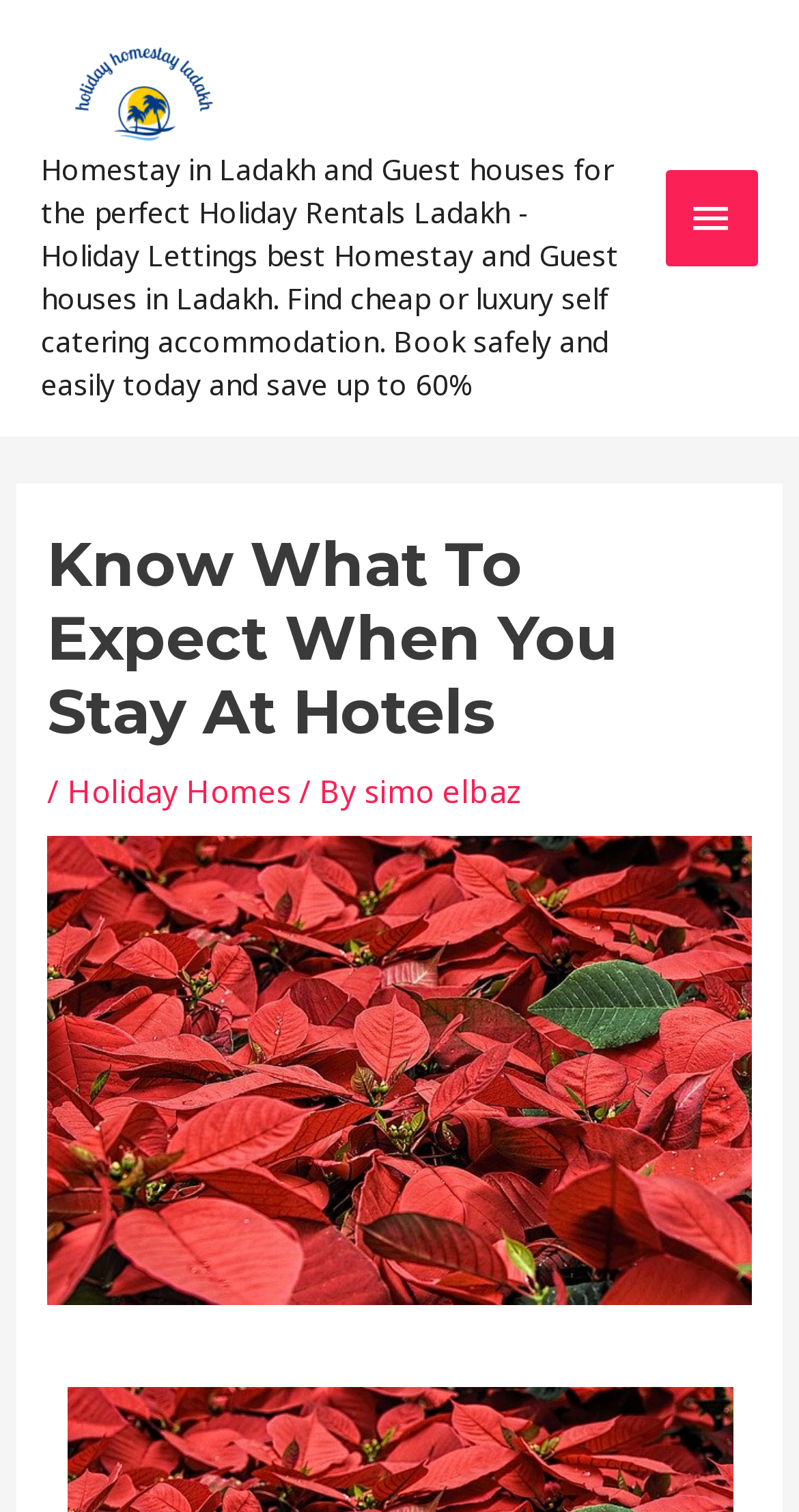What is the maximum discount offered on bookings?
Please answer the question with as much detail as possible using the screenshot.

The StaticText element mentions 'save up to 60%' which implies that the website offers a discount of up to 60% on bookings.